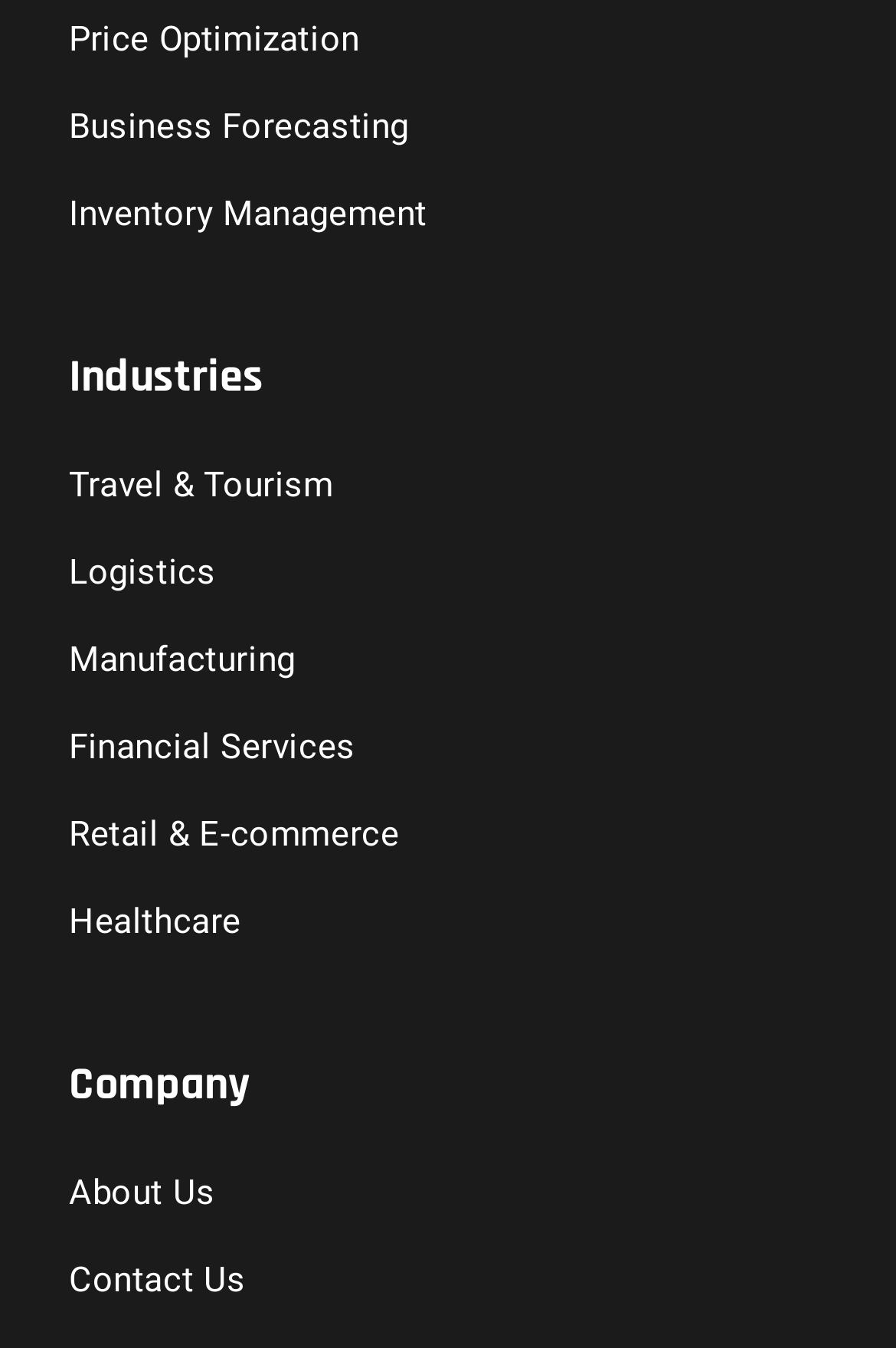Please specify the bounding box coordinates of the clickable region to carry out the following instruction: "Explore Travel & Tourism". The coordinates should be four float numbers between 0 and 1, in the format [left, top, right, bottom].

[0.077, 0.345, 0.372, 0.375]